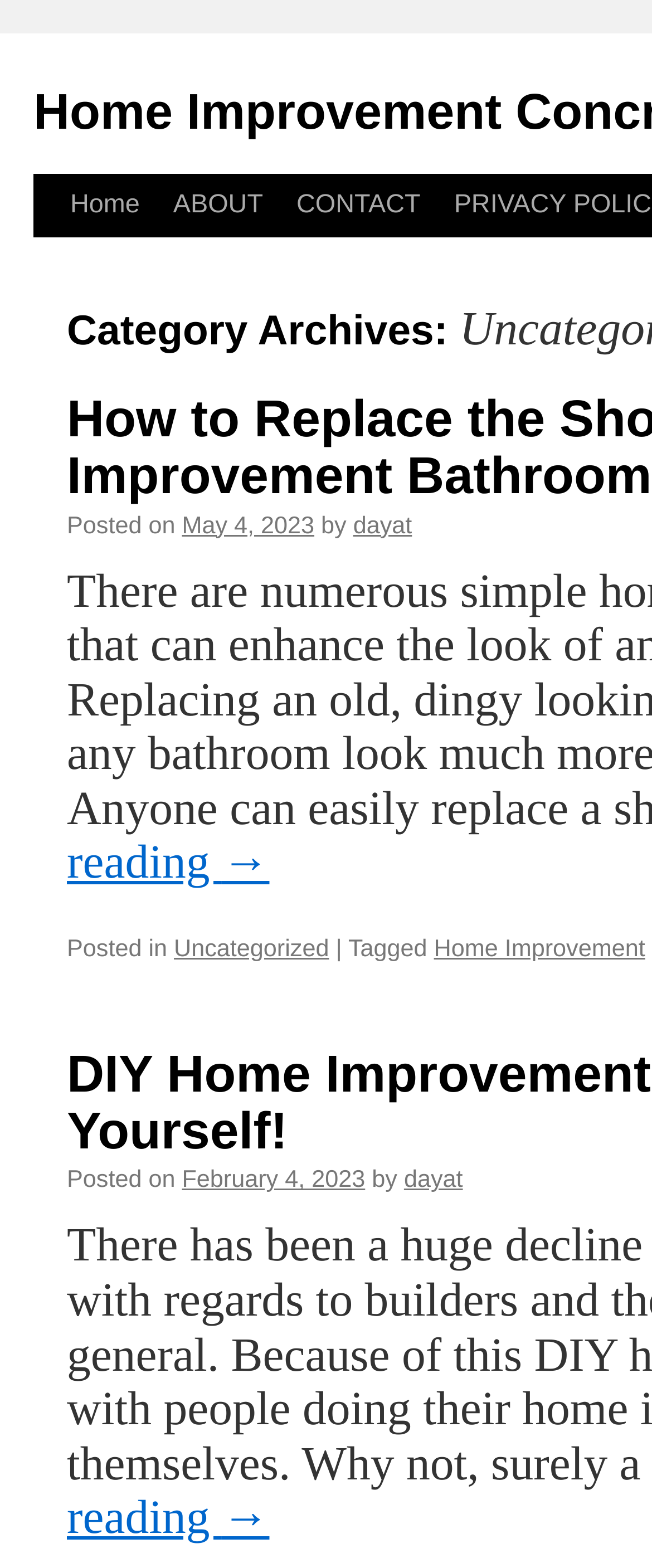Please identify the bounding box coordinates of the element that needs to be clicked to execute the following command: "contact us". Provide the bounding box using four float numbers between 0 and 1, formatted as [left, top, right, bottom].

[0.429, 0.111, 0.671, 0.151]